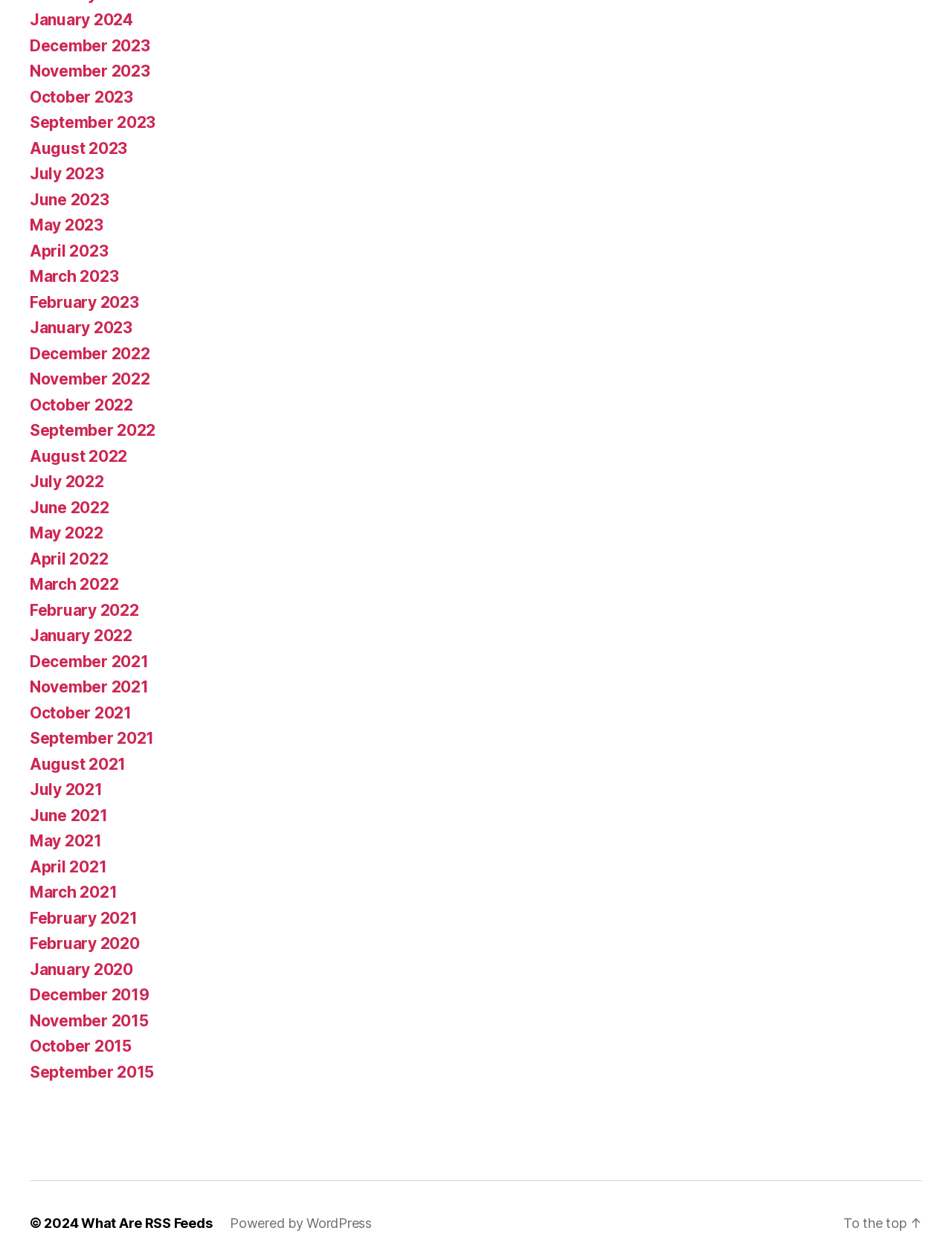Locate the bounding box coordinates of the element that should be clicked to execute the following instruction: "Go to the top of the page".

[0.886, 0.971, 0.969, 0.984]